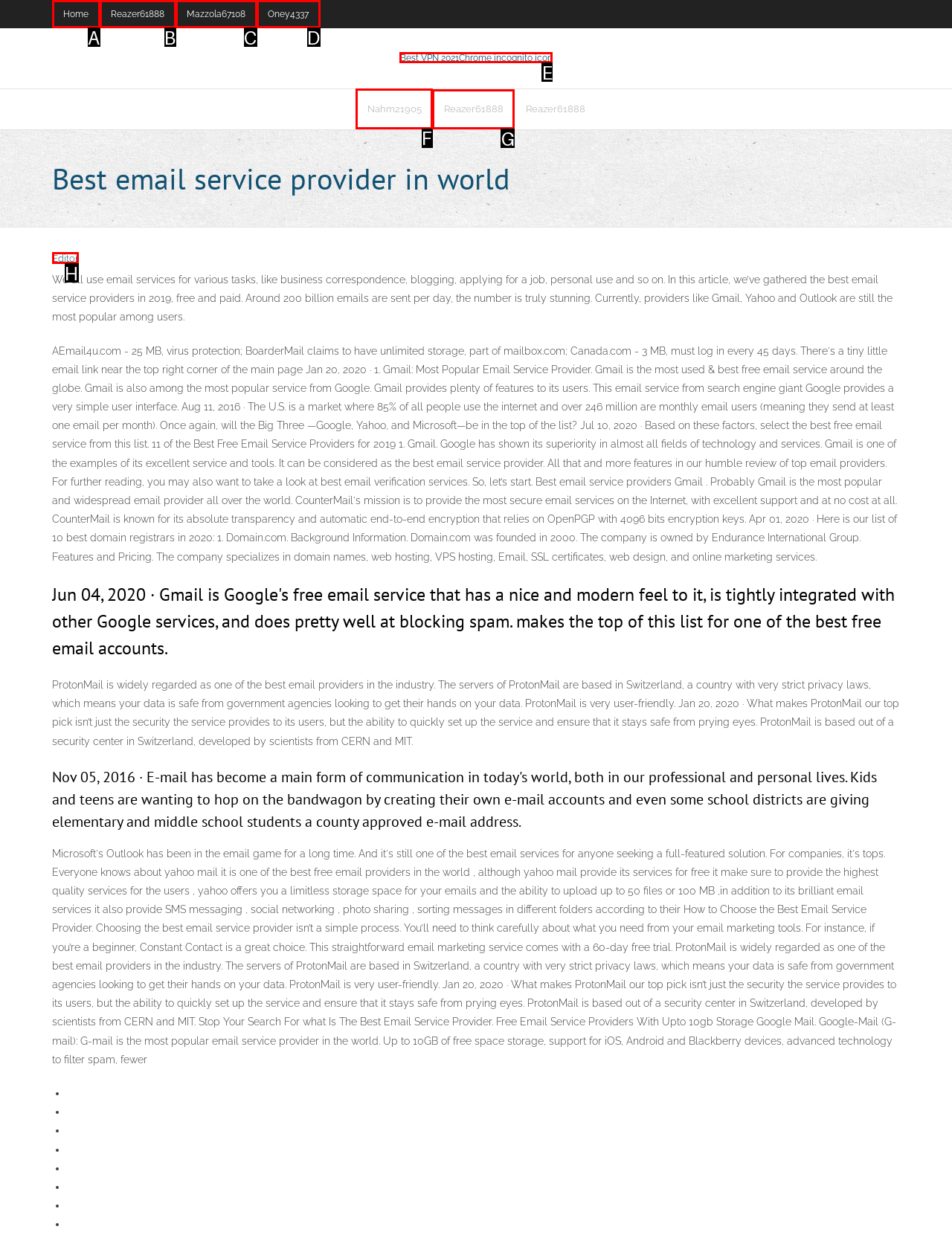Identify the HTML element to click to execute this task: Click on Nahm21905 Respond with the letter corresponding to the proper option.

F